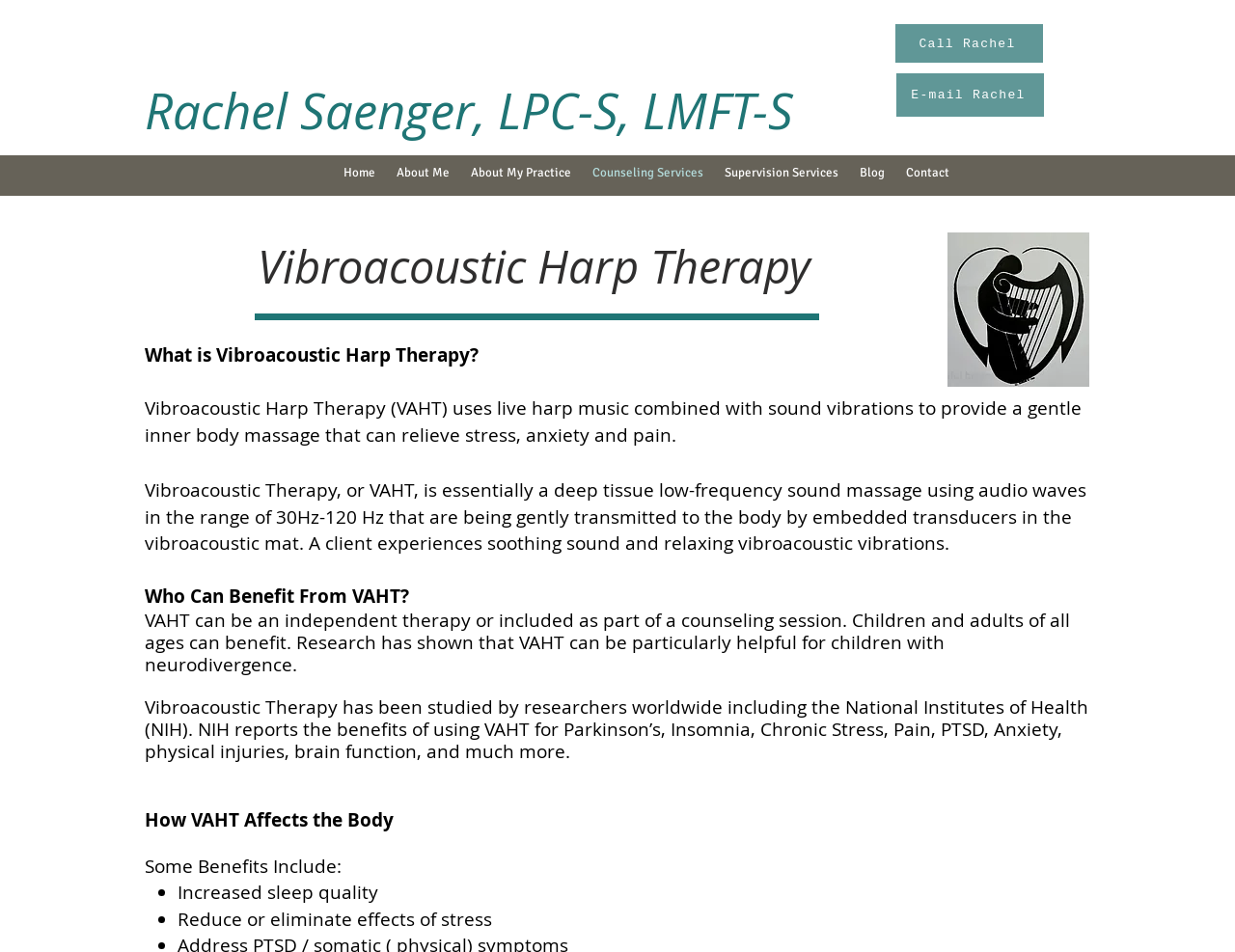Determine the bounding box coordinates of the clickable region to follow the instruction: "Read more about 'Counseling Services'".

[0.471, 0.169, 0.578, 0.195]